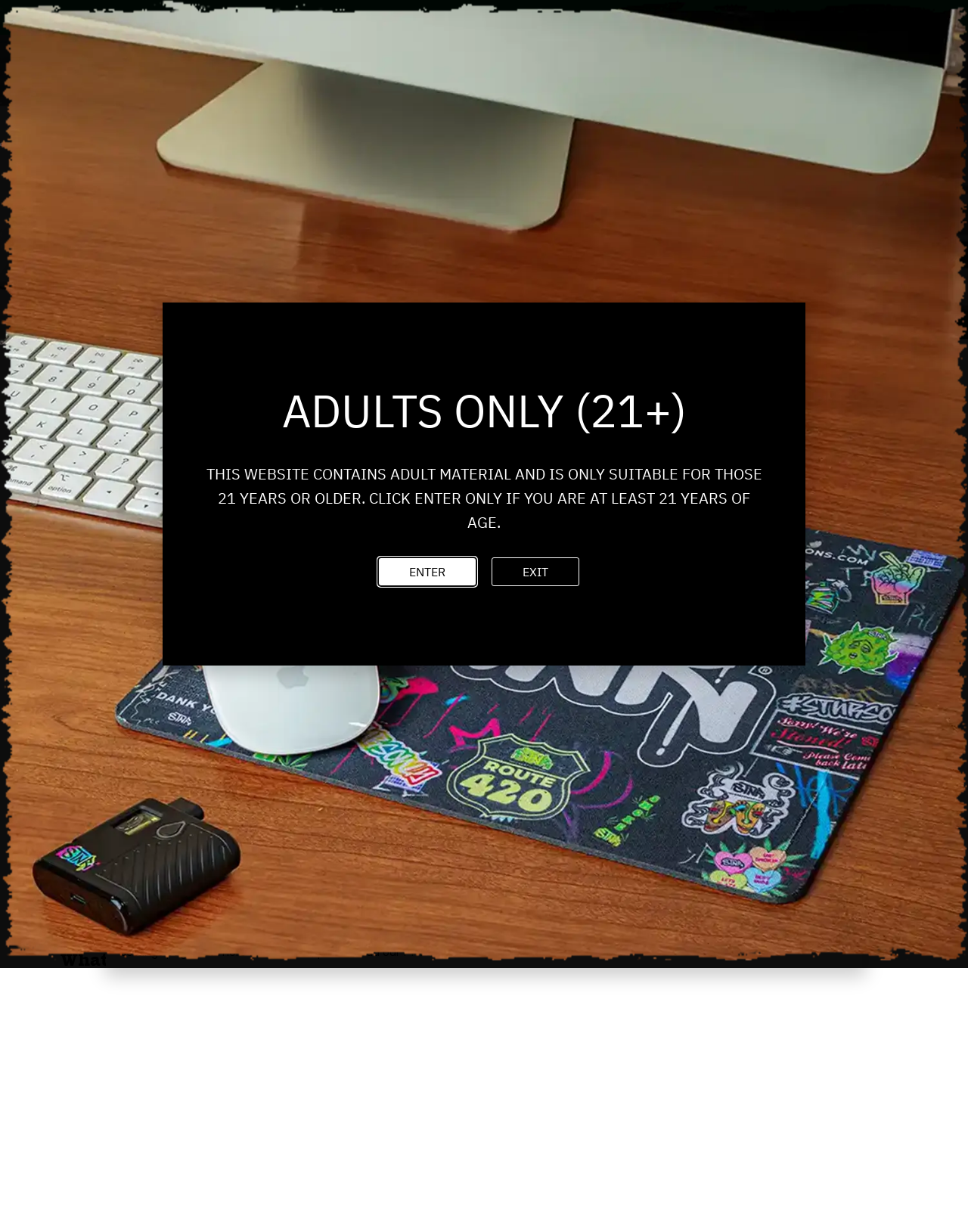Using the details from the image, please elaborate on the following question: What types of products can be found in the 'Flower' category?

In the 'SHOP BY' section, there is a heading 'Flower' with links to 'Chillums', 'Diamond Budz', and 'Pre-Rolls', suggesting that these are the types of products available in the 'Flower' category.